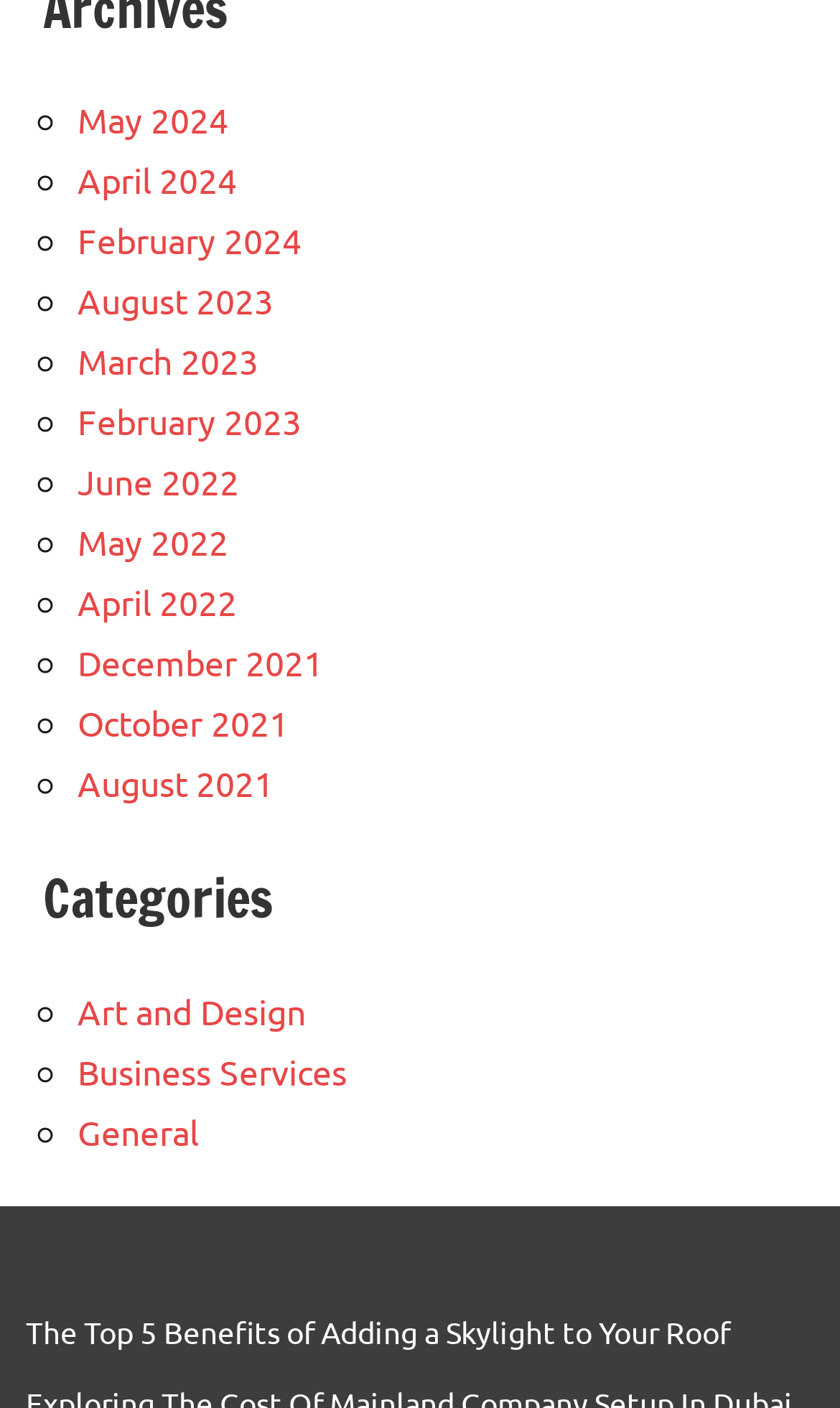Provide the bounding box coordinates for the area that should be clicked to complete the instruction: "View May 2024".

[0.092, 0.07, 0.272, 0.1]